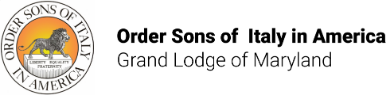What is the regional affiliation of the Grand Lodge?
Answer the question using a single word or phrase, according to the image.

Maryland